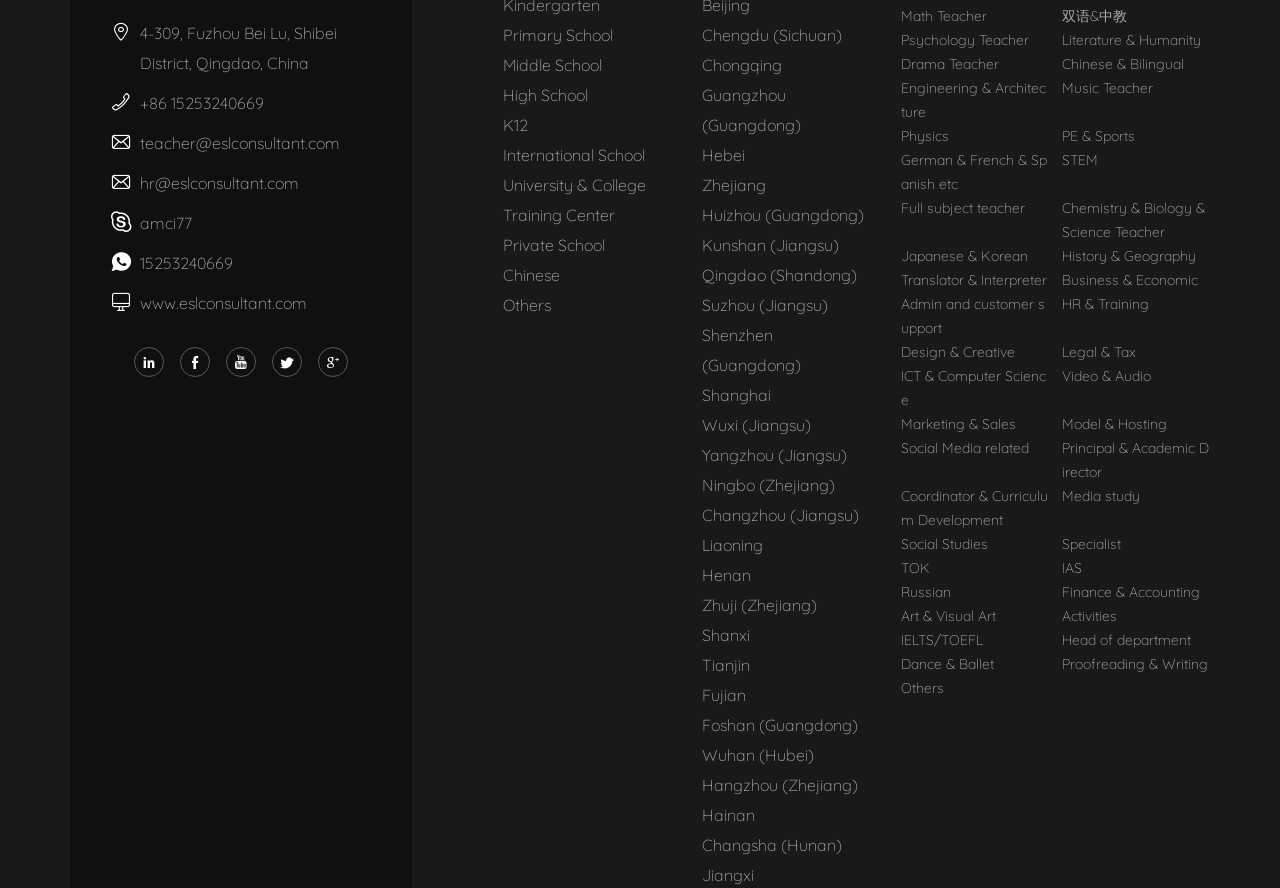Identify the bounding box for the UI element specified in this description: "Wuhan (Hubei)". The coordinates must be four float numbers between 0 and 1, formatted as [left, top, right, bottom].

[0.549, 0.832, 0.681, 0.866]